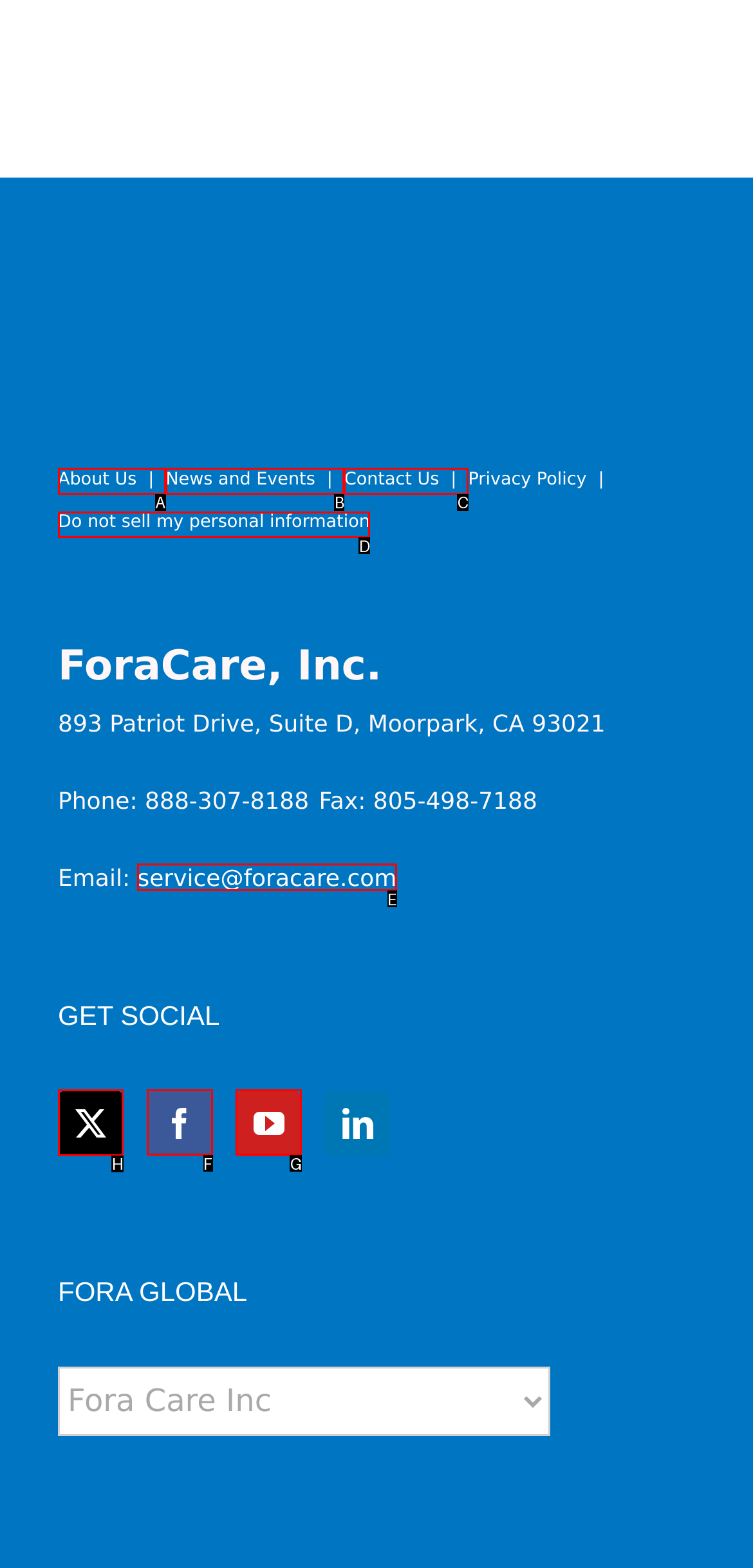From the options shown in the screenshot, tell me which lettered element I need to click to complete the task: Visit Twitter.

H